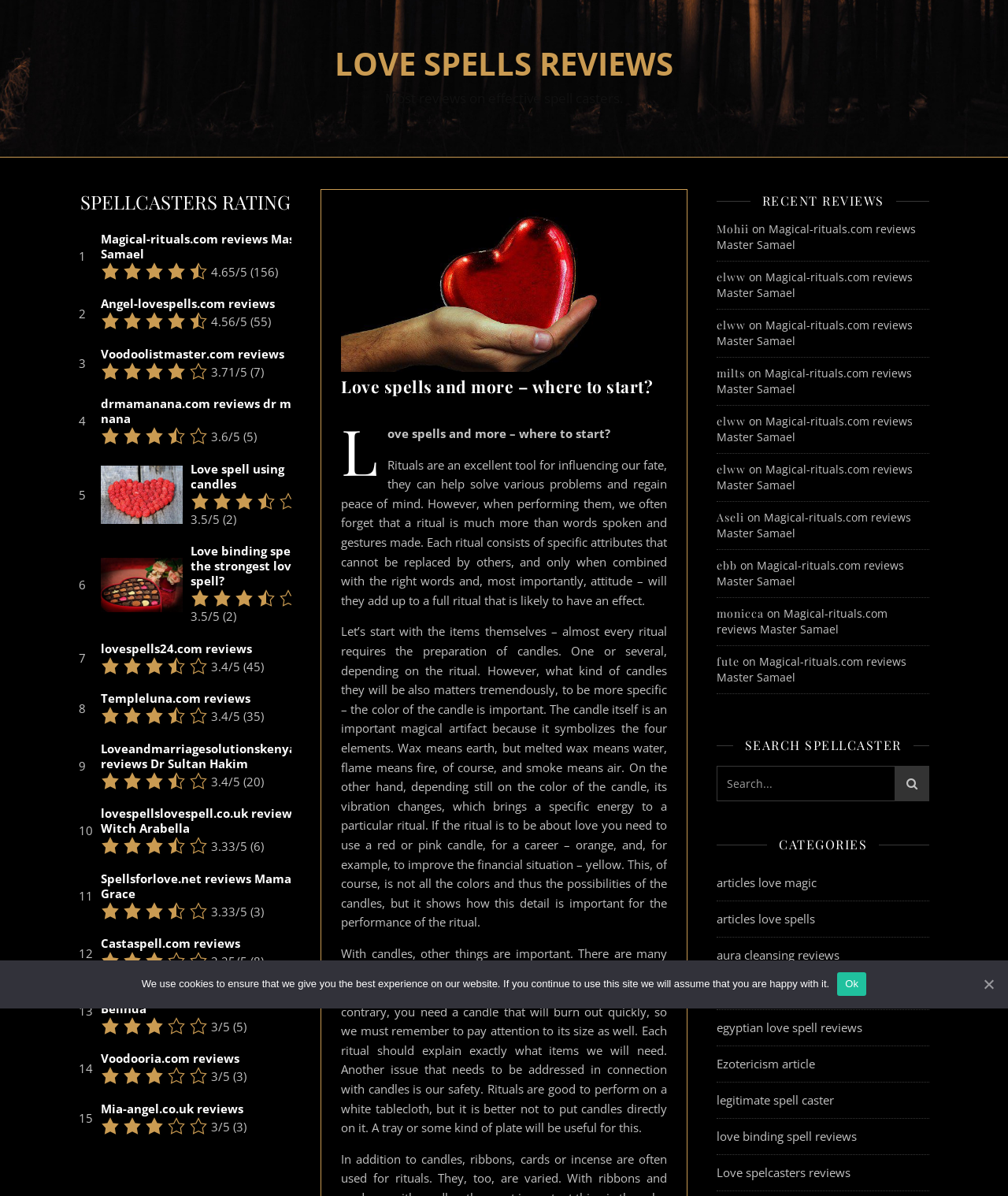Can you show the bounding box coordinates of the region to click on to complete the task described in the instruction: "Read the recent reviews"?

[0.756, 0.158, 0.877, 0.177]